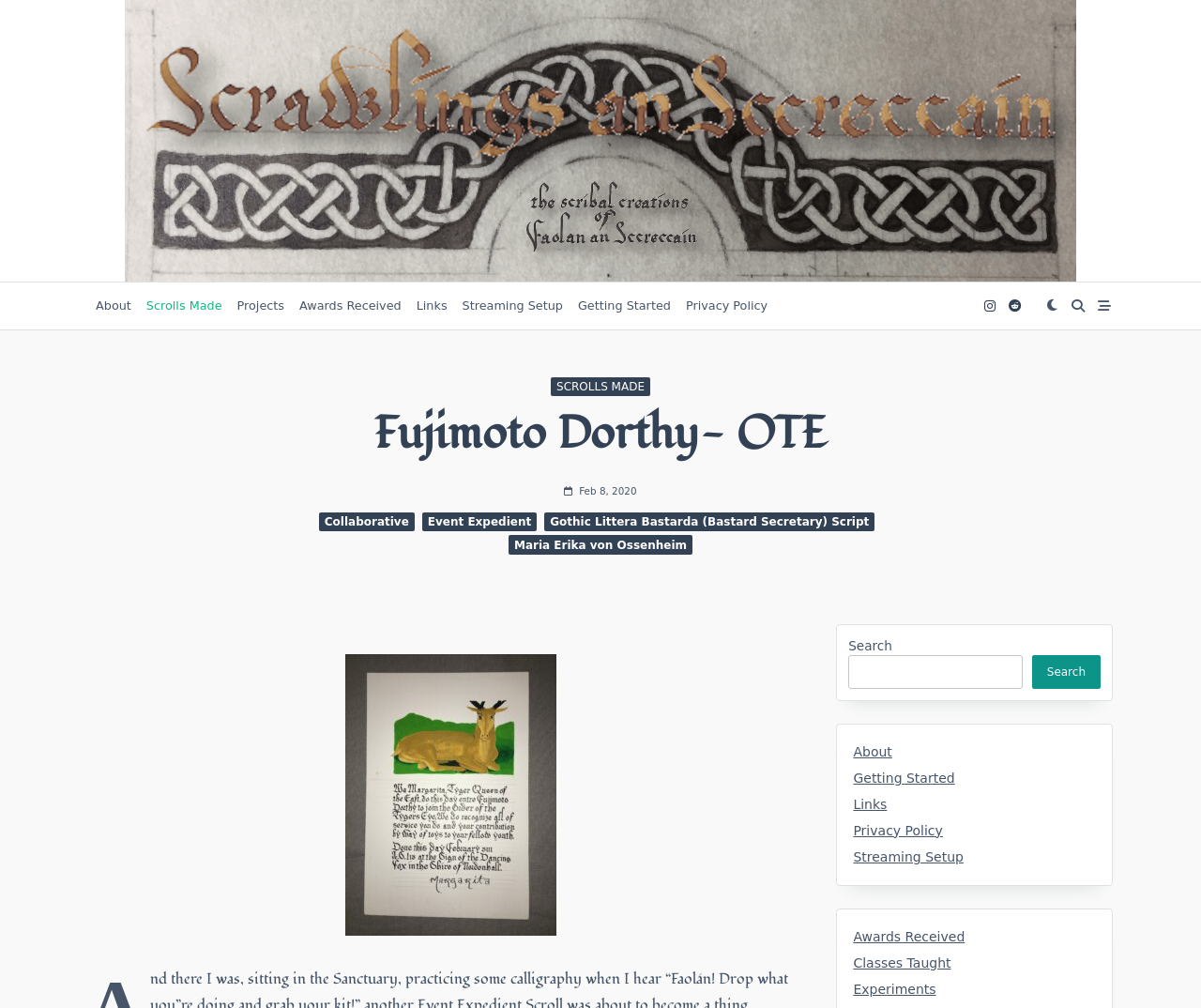Find the bounding box coordinates of the clickable area required to complete the following action: "Check the Awards Received link".

[0.243, 0.292, 0.34, 0.315]